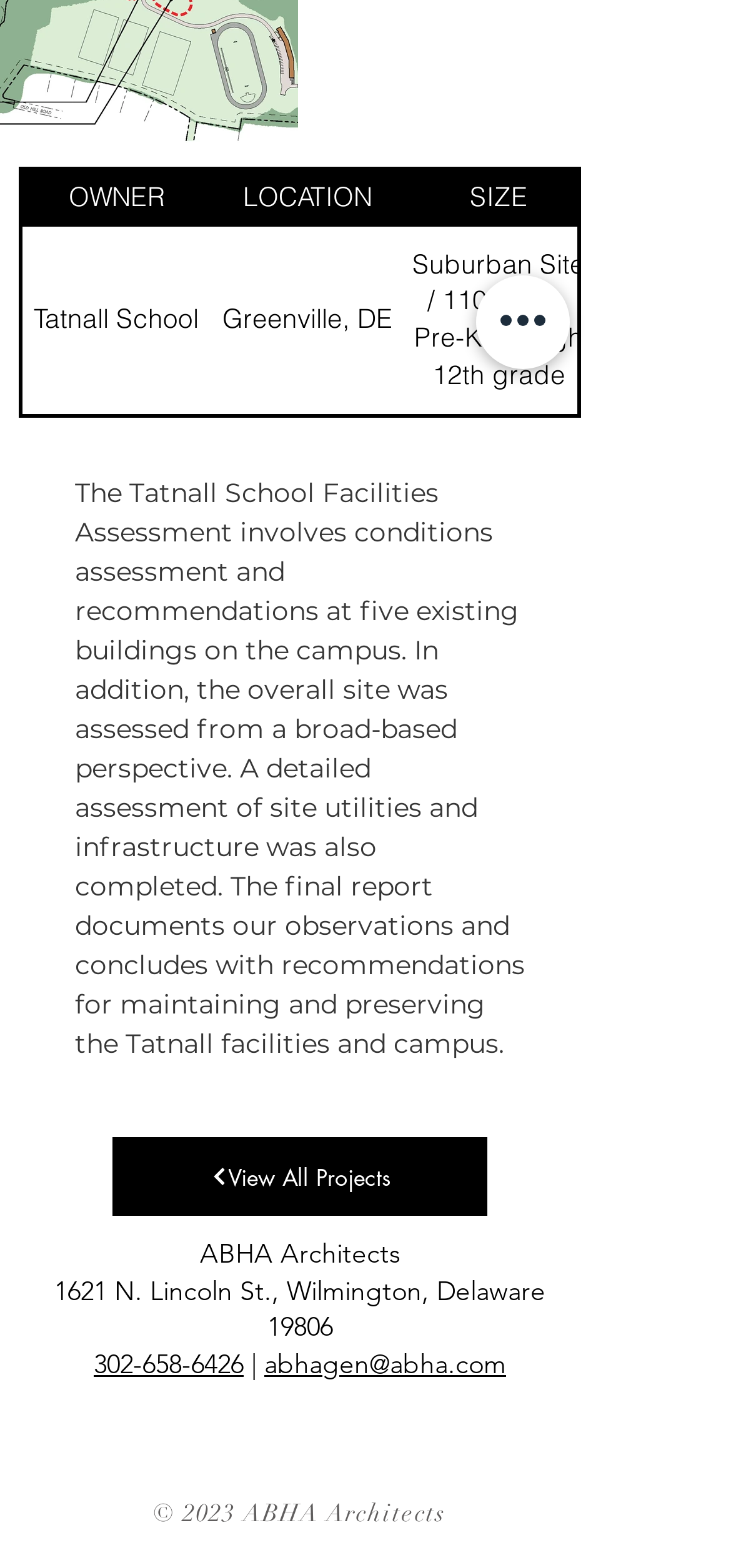Using the given description, provide the bounding box coordinates formatted as (top-left x, top-left y, bottom-right x, bottom-right y), with all values being floating point numbers between 0 and 1. Description: View All Projects

[0.154, 0.725, 0.667, 0.775]